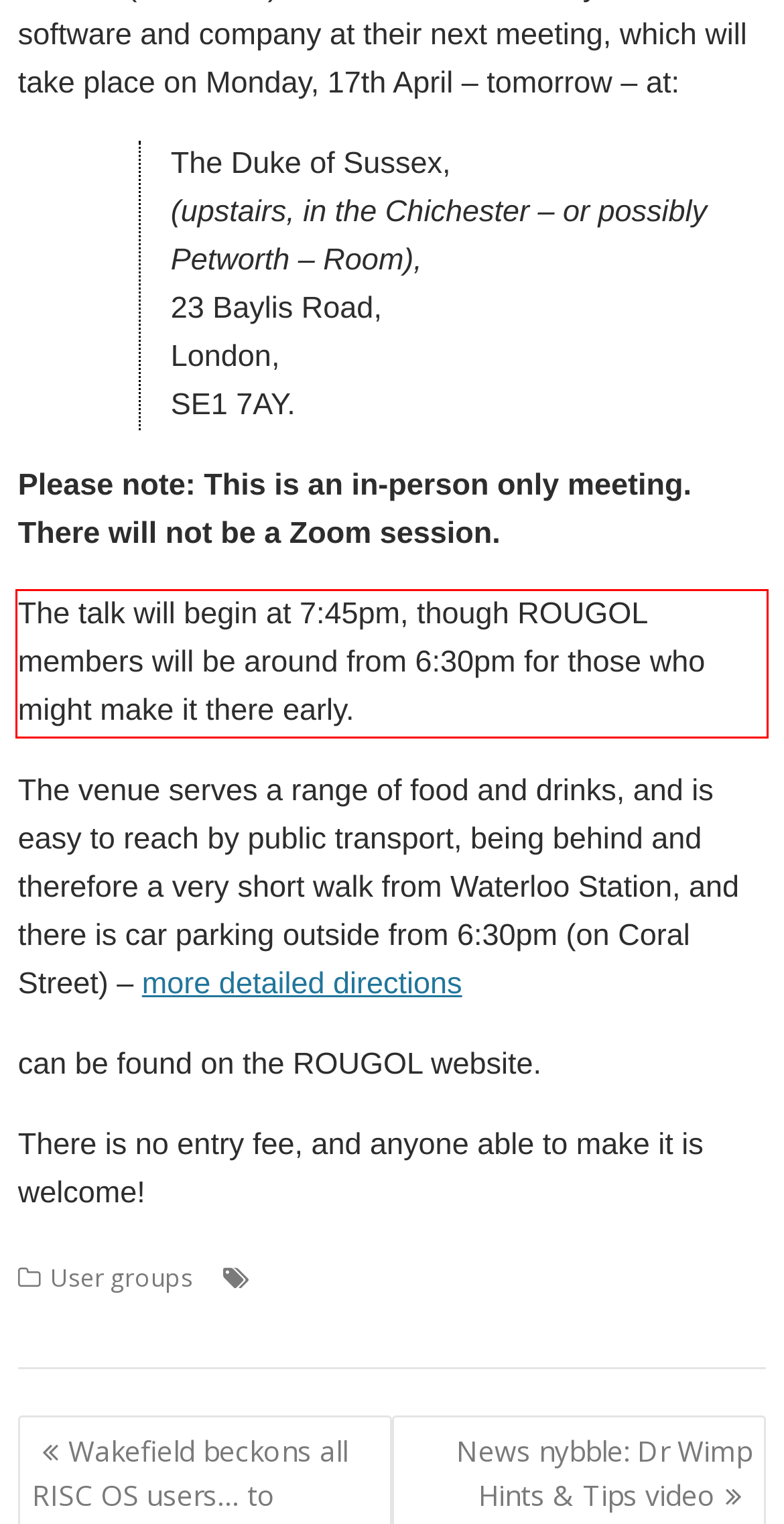Inspect the webpage screenshot that has a red bounding box and use OCR technology to read and display the text inside the red bounding box.

The talk will begin at 7:45pm, though ROUGOL members will be around from 6:30pm for those who might make it there early.